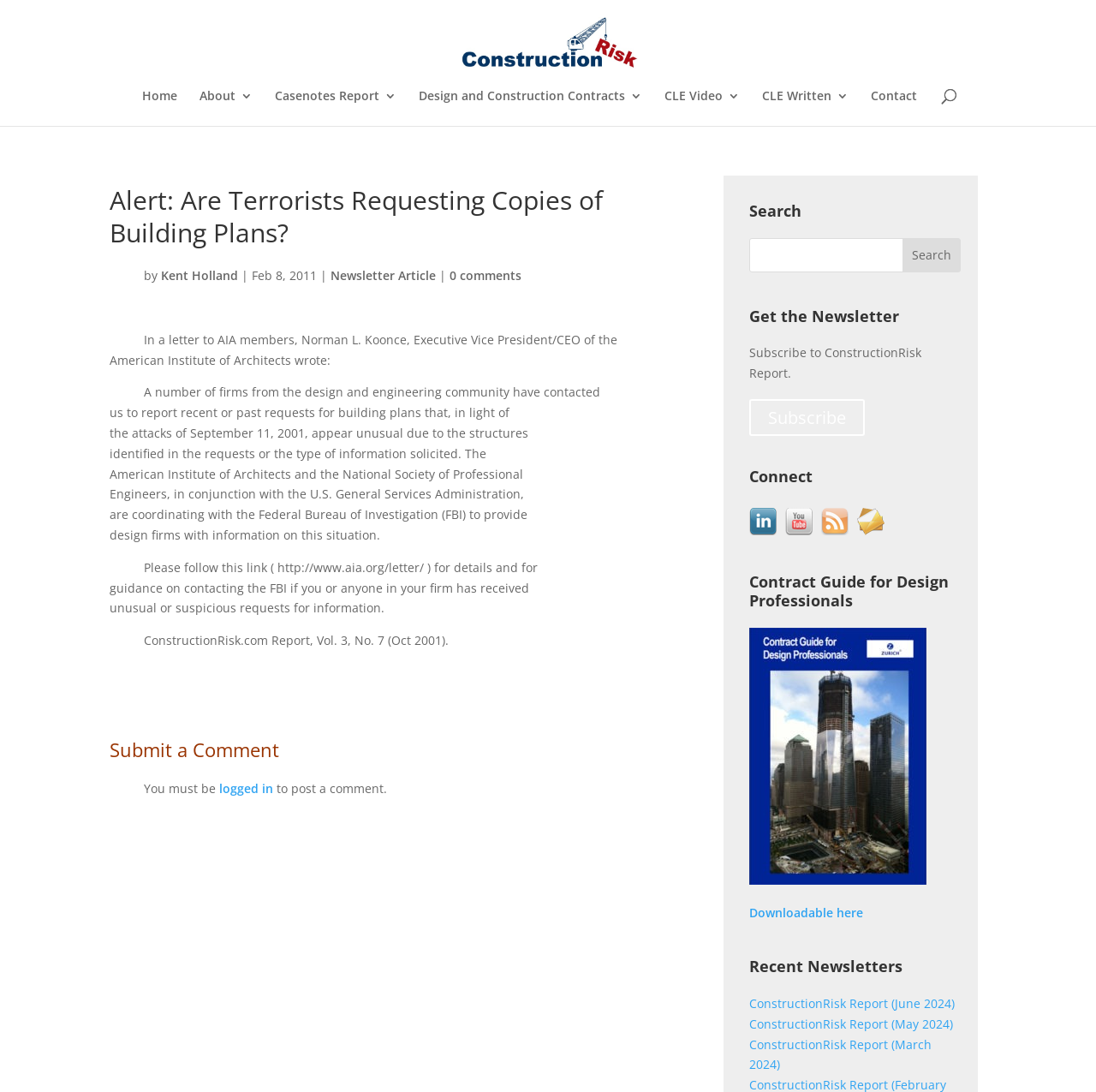Please identify the bounding box coordinates of where to click in order to follow the instruction: "Search for something".

[0.683, 0.218, 0.876, 0.249]